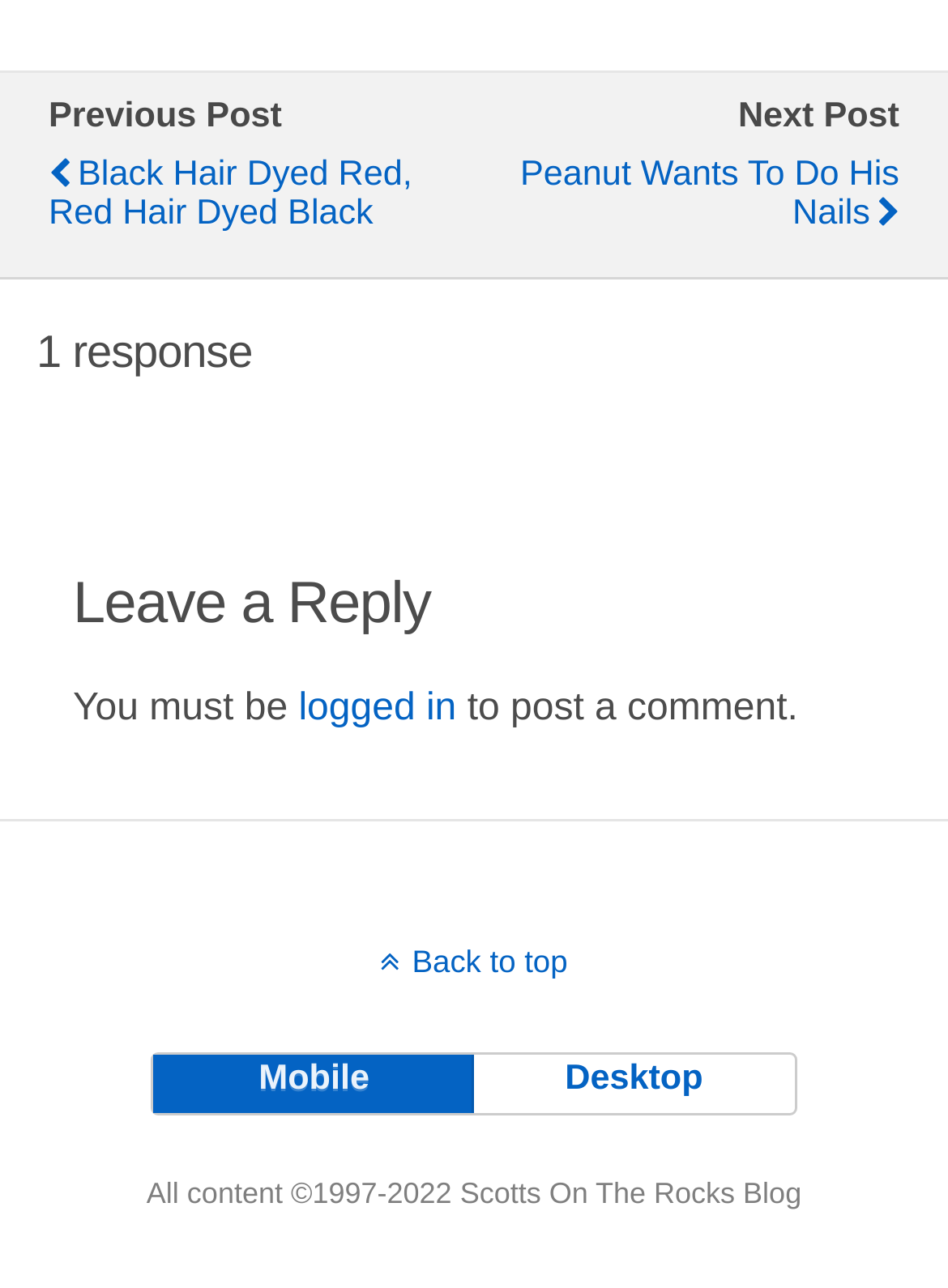Provide a brief response to the question using a single word or phrase: 
What are the two layout options available?

Mobile, Desktop